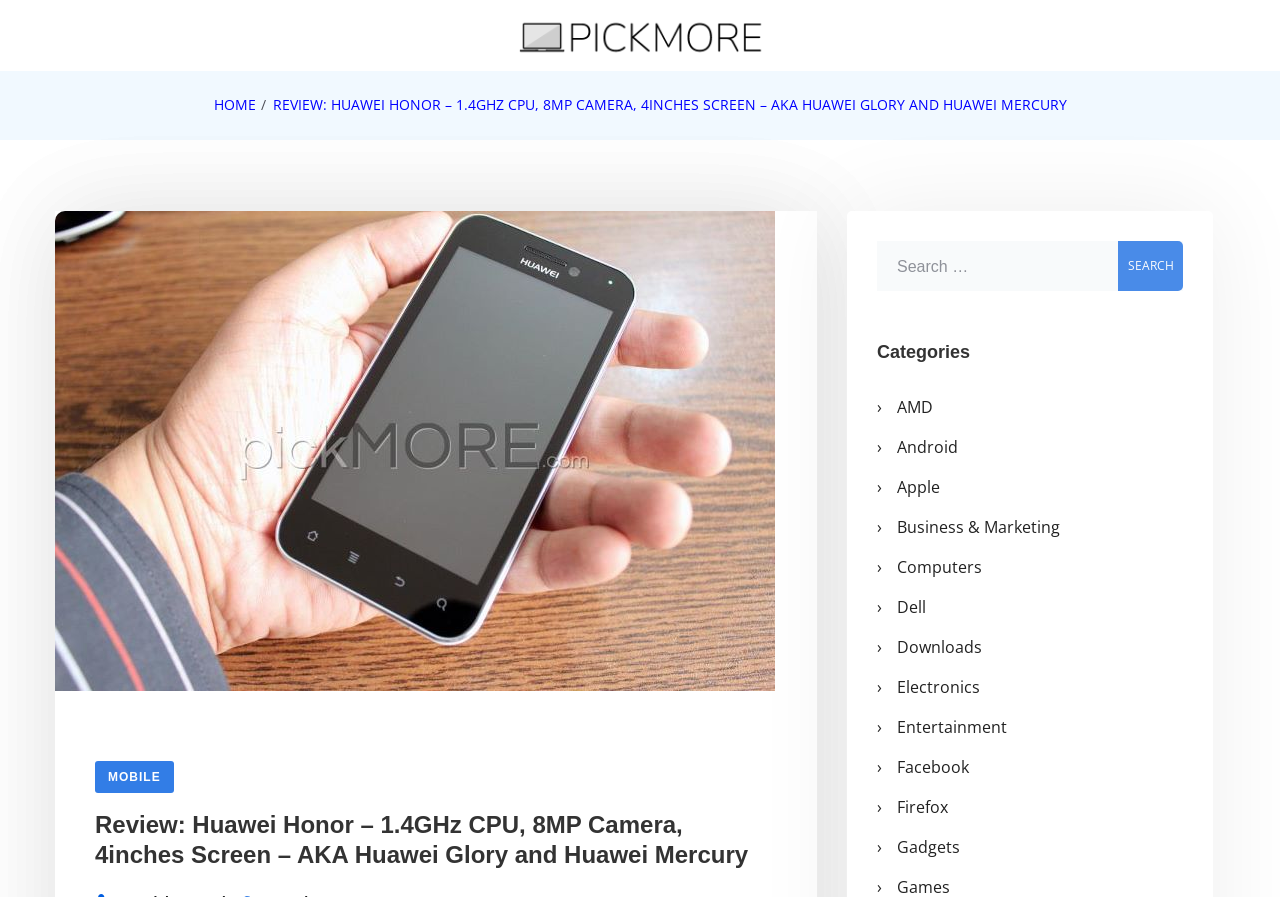Can you identify and provide the main heading of the webpage?

Review: Huawei Honor – 1.4GHz CPU, 8MP Camera, 4inches Screen – AKA Huawei Glory and Huawei Mercury